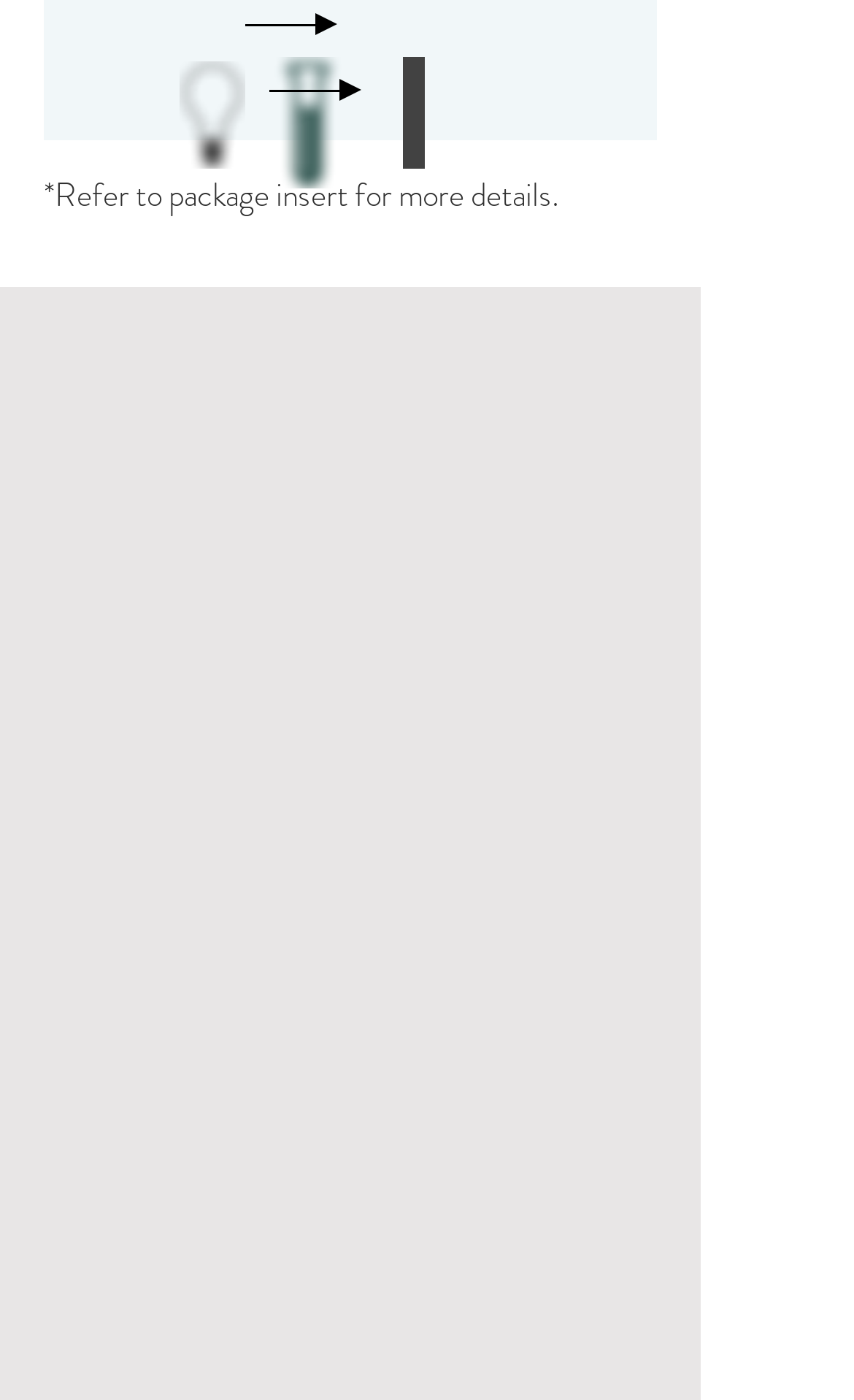Use a single word or phrase to answer this question: 
How many social media links are there?

3